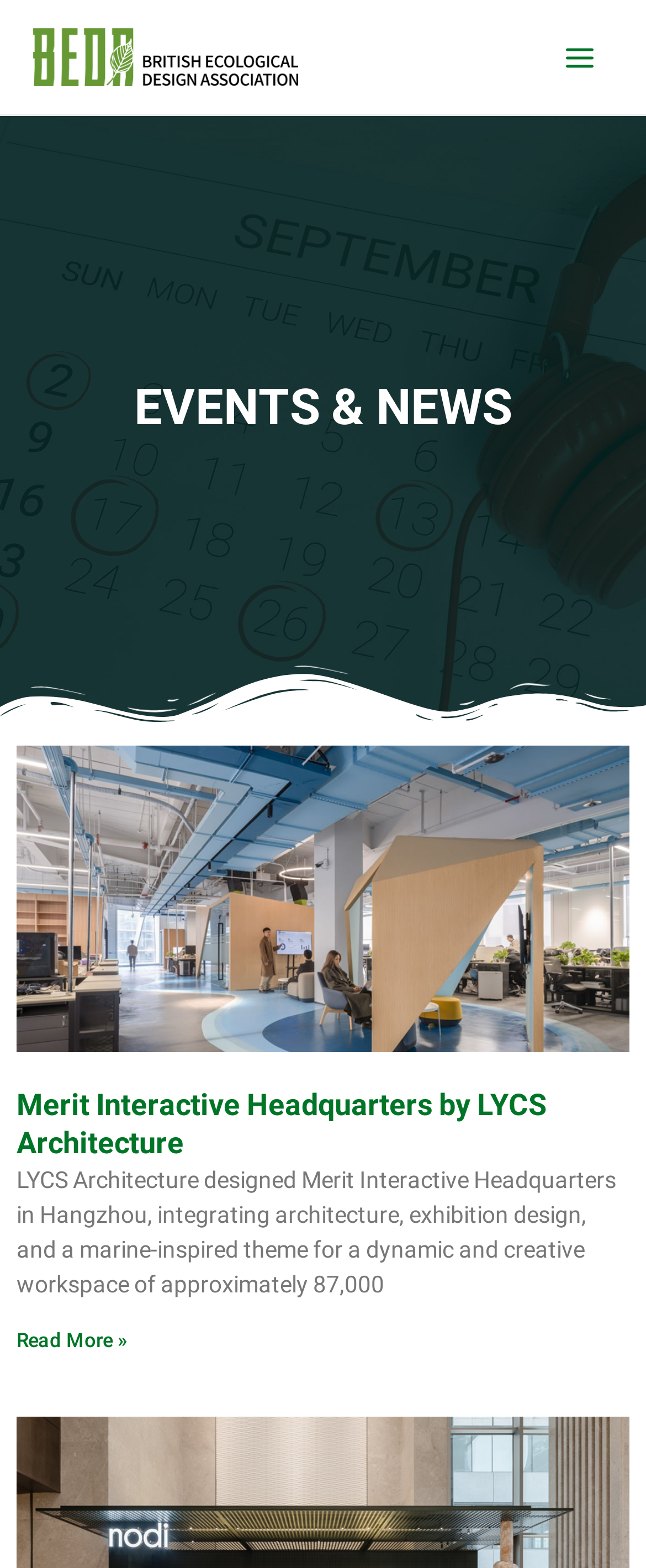What is the main topic of the article?
Provide a detailed and well-explained answer to the question.

By analyzing the content of the webpage, I found that the main topic of the article is about Merit Interactive Headquarters, which is mentioned in the heading and the static text.